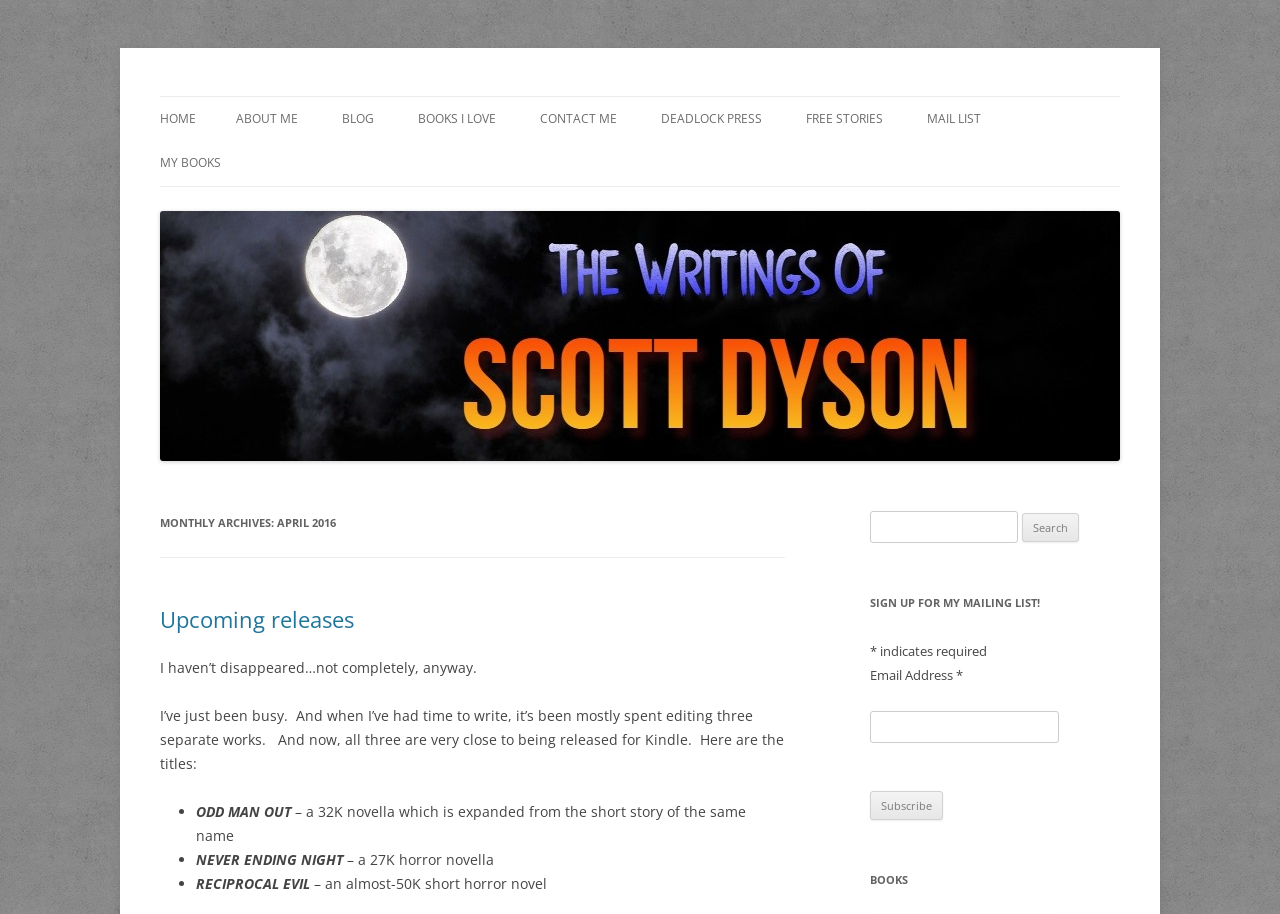Please identify the bounding box coordinates of the element that needs to be clicked to perform the following instruction: "Read the 'Upcoming releases' post".

[0.125, 0.66, 0.277, 0.693]